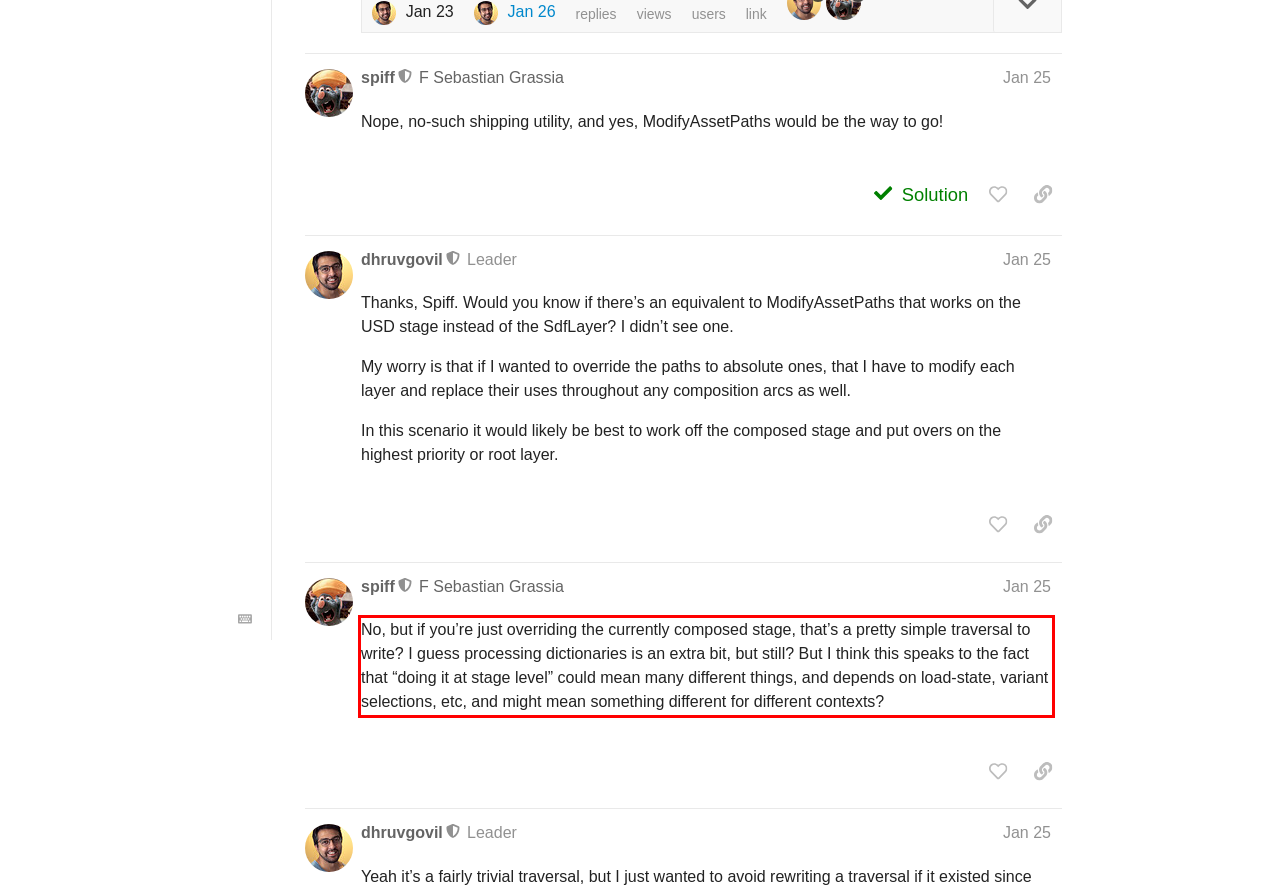With the provided screenshot of a webpage, locate the red bounding box and perform OCR to extract the text content inside it.

No, but if you’re just overriding the currently composed stage, that’s a pretty simple traversal to write? I guess processing dictionaries is an extra bit, but still? But I think this speaks to the fact that “doing it at stage level” could mean many different things, and depends on load-state, variant selections, etc, and might mean something different for different contexts?